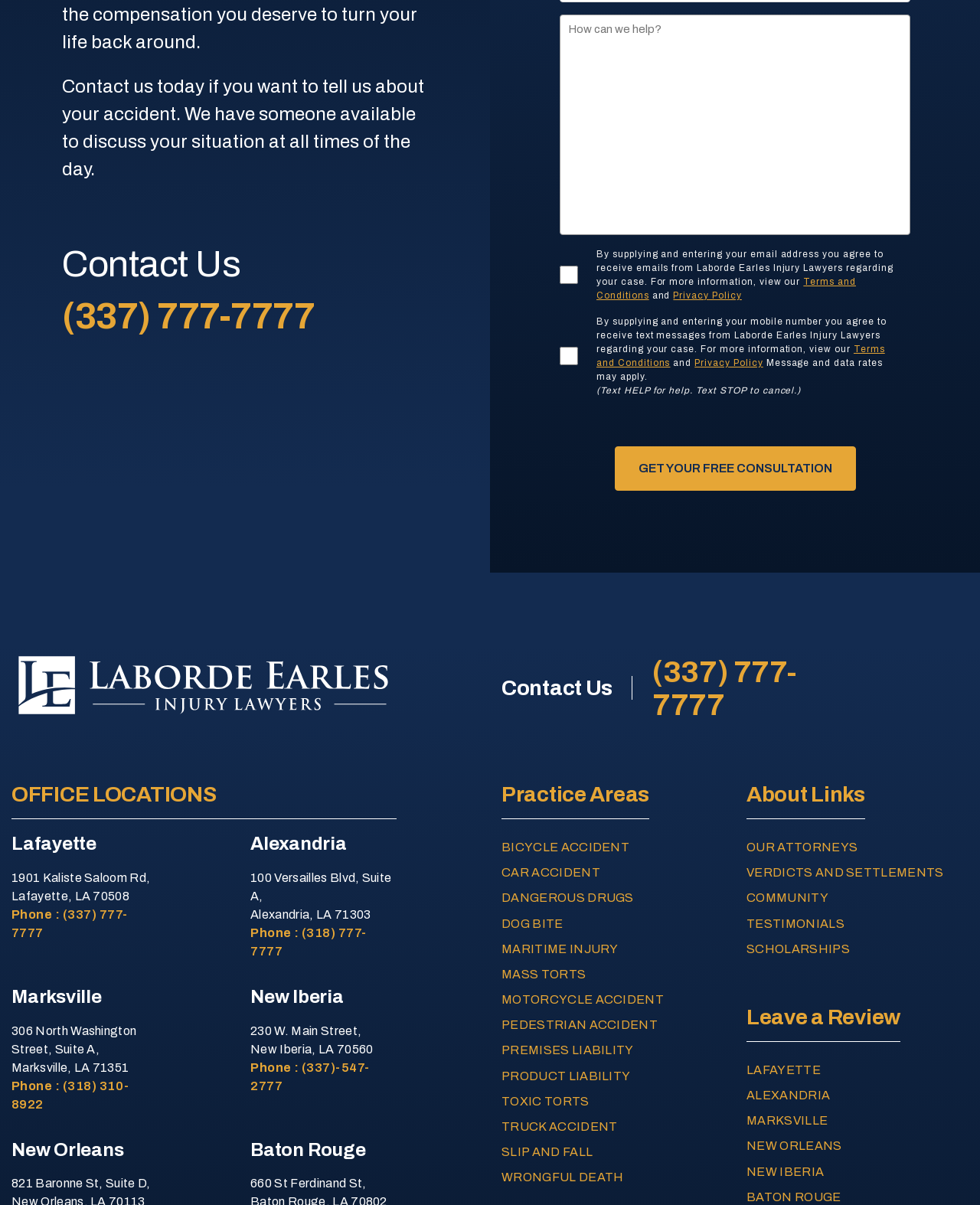Specify the bounding box coordinates of the element's area that should be clicked to execute the given instruction: "Enter your information in the 'How Can We Help?' field". The coordinates should be four float numbers between 0 and 1, i.e., [left, top, right, bottom].

[0.571, 0.012, 0.929, 0.195]